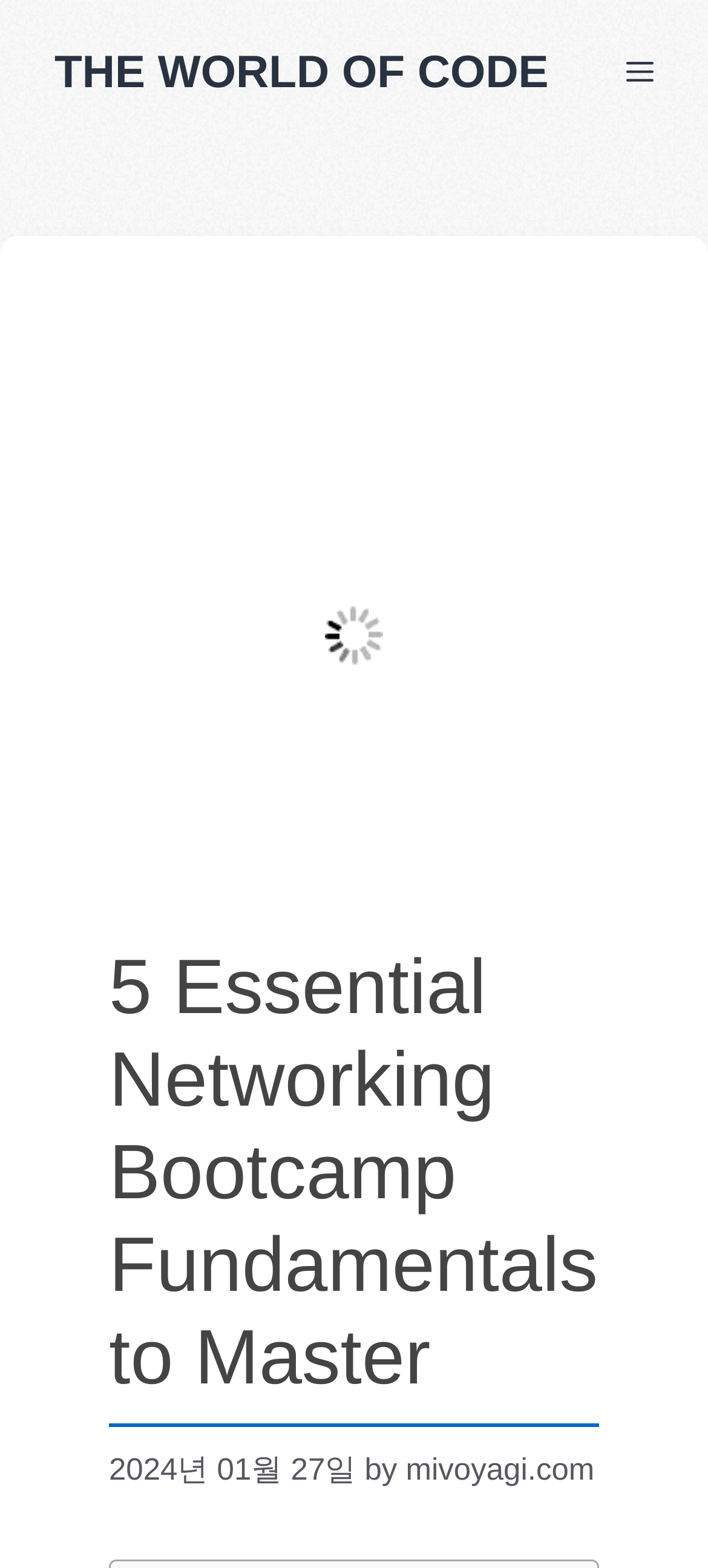Give a concise answer of one word or phrase to the question: 
When was the article published?

2024년 01월 27일